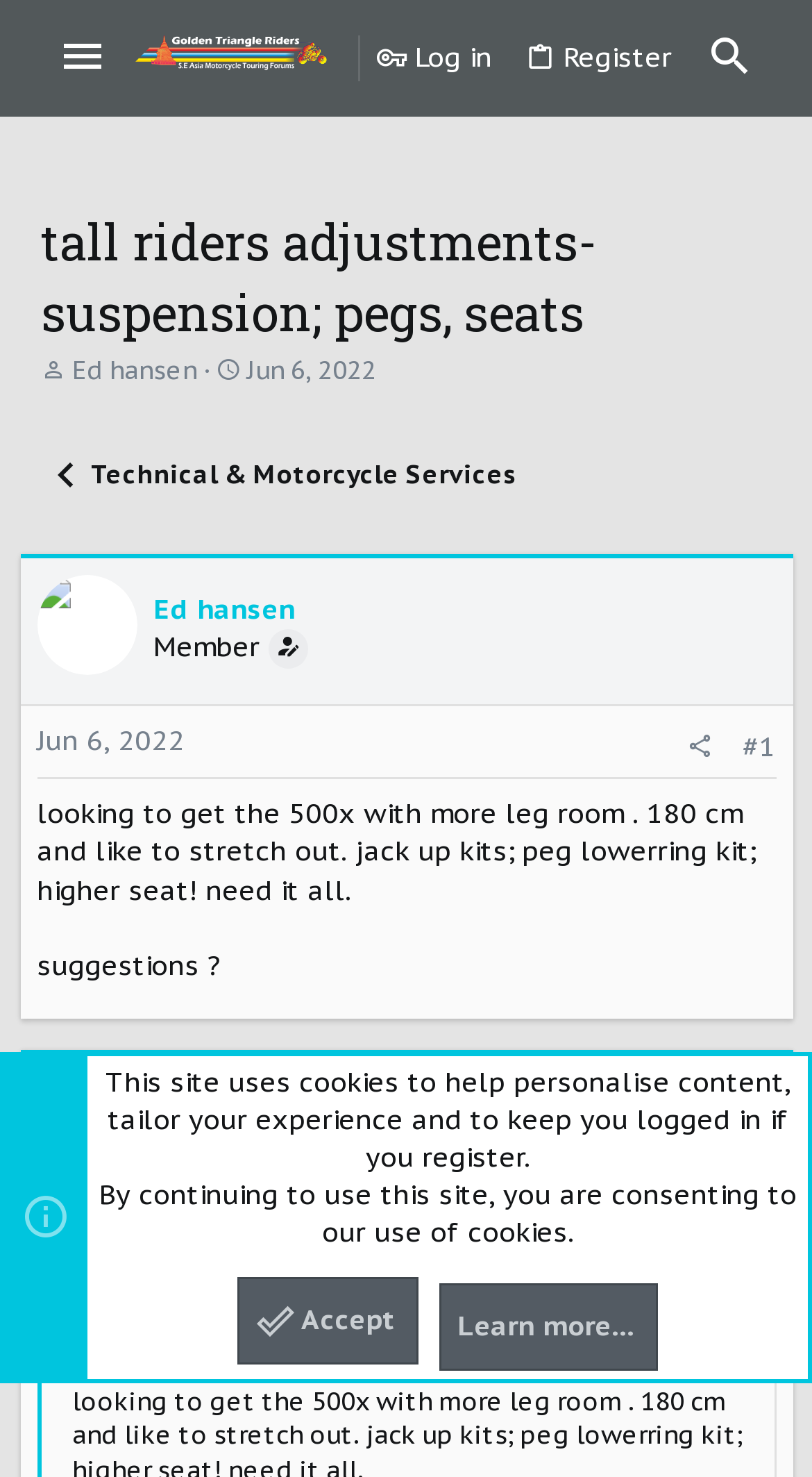Locate the UI element described by Learn more… and provide its bounding box coordinates. Use the format (top-left x, top-left y, bottom-right x, bottom-right y) with all values as floating point numbers between 0 and 1.

[0.541, 0.869, 0.81, 0.928]